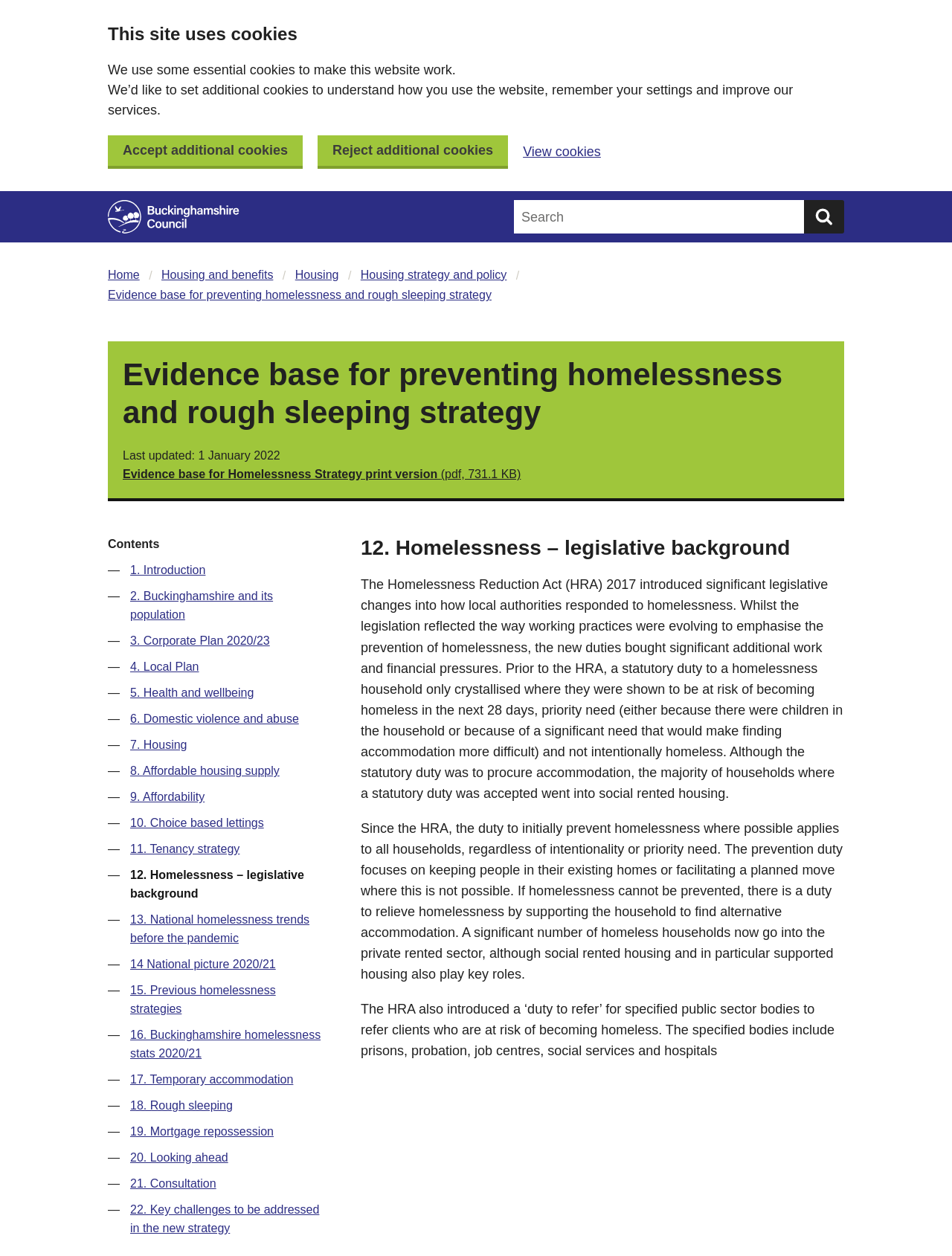Given the element description 7. Housing, identify the bounding box coordinates for the UI element on the webpage screenshot. The format should be (top-left x, top-left y, bottom-right x, bottom-right y), with values between 0 and 1.

[0.137, 0.588, 0.196, 0.598]